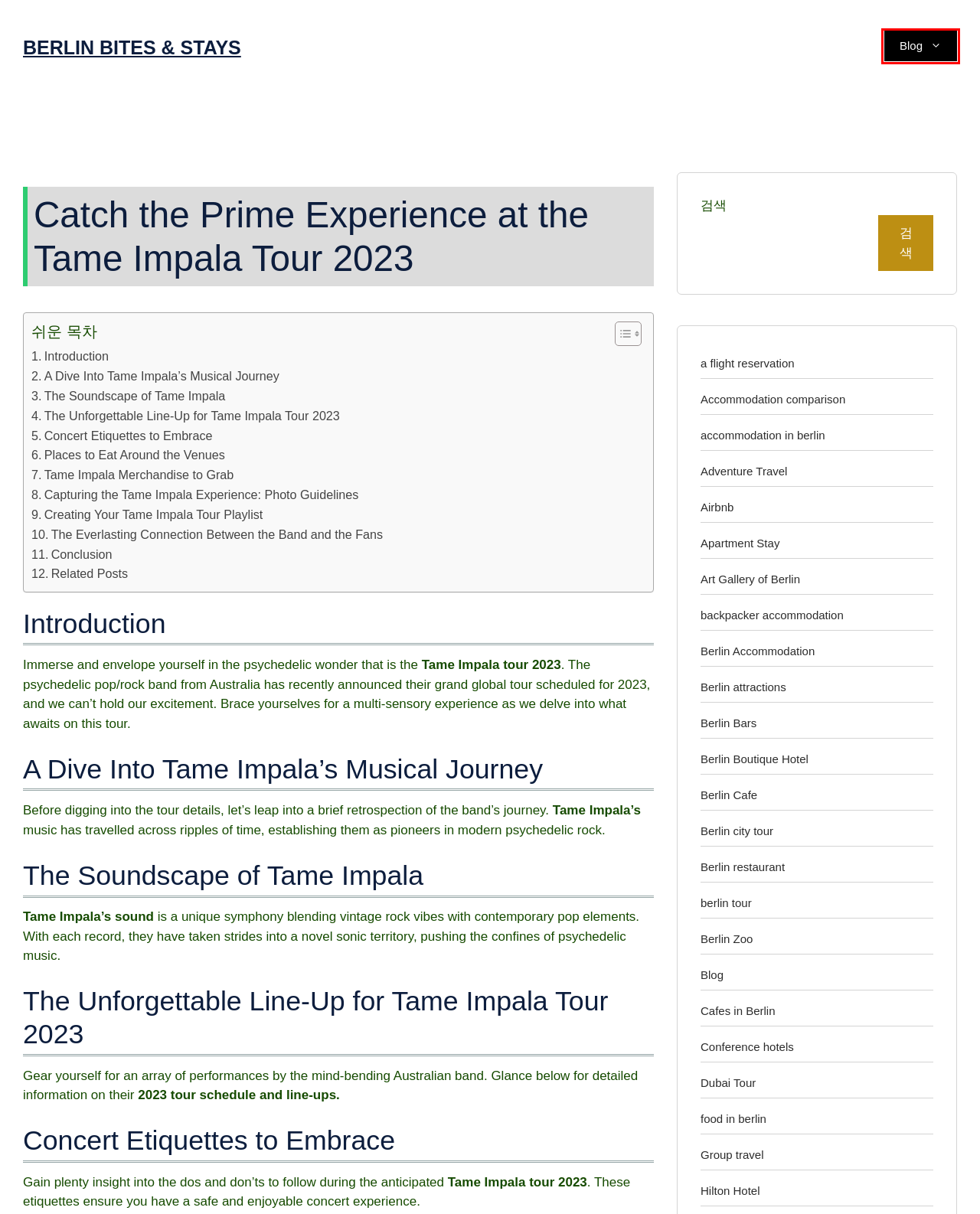You are presented with a screenshot of a webpage that includes a red bounding box around an element. Determine which webpage description best matches the page that results from clicking the element within the red bounding box. Here are the candidates:
A. Accommodation comparison - Berlin Bites & Stays
B. Group travel - Berlin Bites & Stays
C. berlin tour - Berlin Bites & Stays
D. Berlin Cafe - Berlin Bites & Stays
E. a flight reservation - Berlin Bites & Stays
F. Berlin Bars - Berlin Bites & Stays
G. Blog - Berlin Bites & Stays
H. backpacker accommodation - Berlin Bites & Stays

G